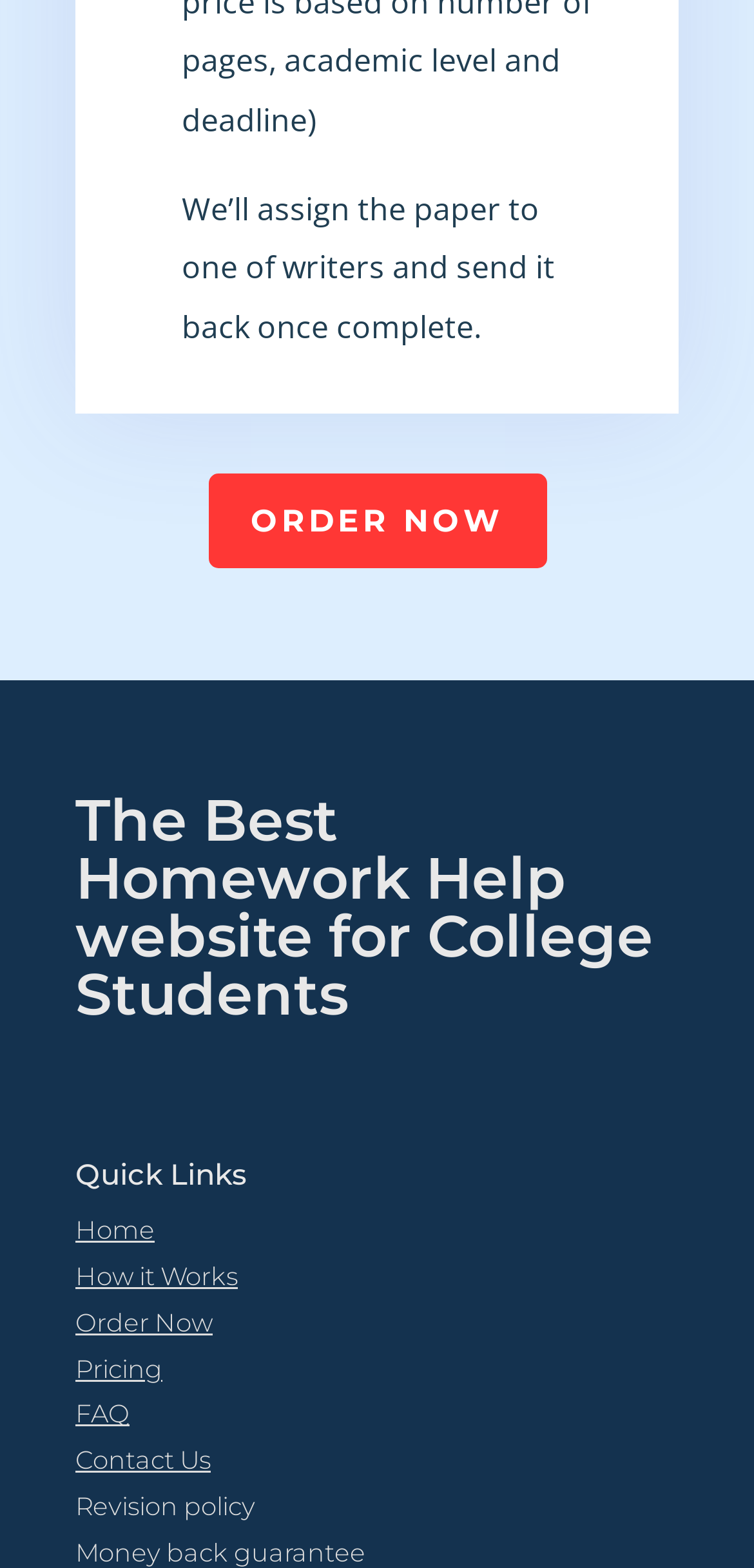Give a concise answer of one word or phrase to the question: 
How many links are there in the quick links section?

6